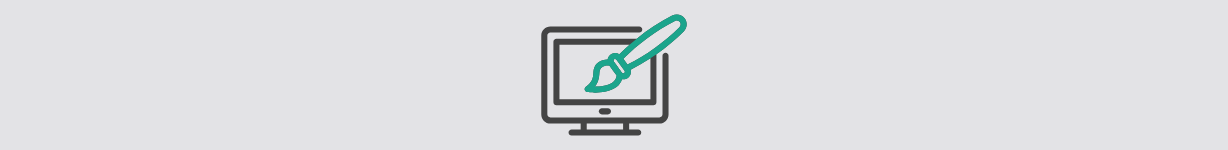Please provide a detailed answer to the question below by examining the image:
What is the overall aesthetic of the design?

The design conveys a sense of innovation and artistic expression, and the overall aesthetic is modern and minimalist, suggesting a focus on clarity and usability in design practices.